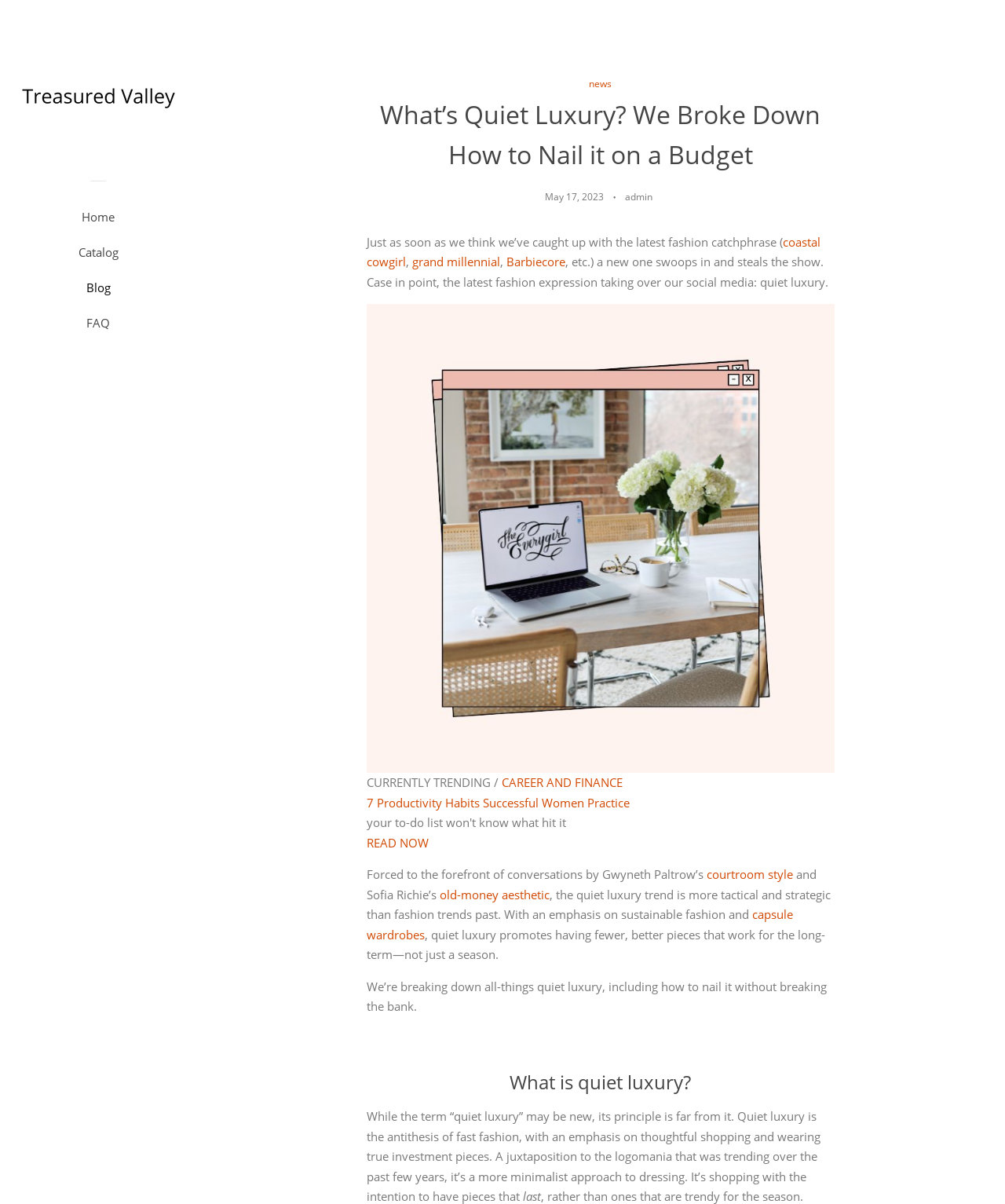Indicate the bounding box coordinates of the clickable region to achieve the following instruction: "Learn about 'courtroom style'."

[0.703, 0.72, 0.789, 0.733]